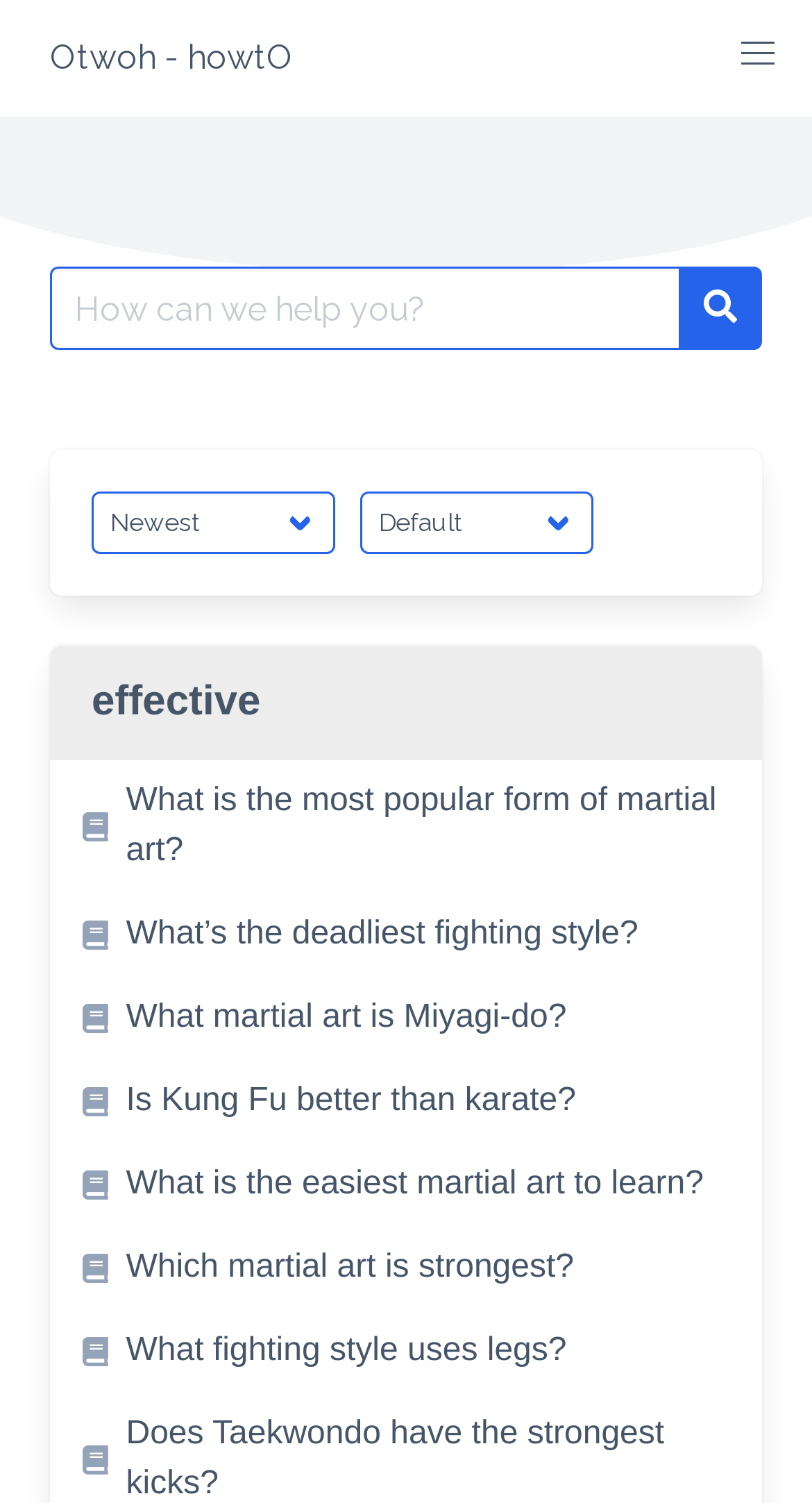Please examine the image and answer the question with a detailed explanation:
What is the main topic of this webpage?

Based on the links and headings on the webpage, it appears that the main topic is martial arts, with various questions and answers related to different martial art styles and techniques.